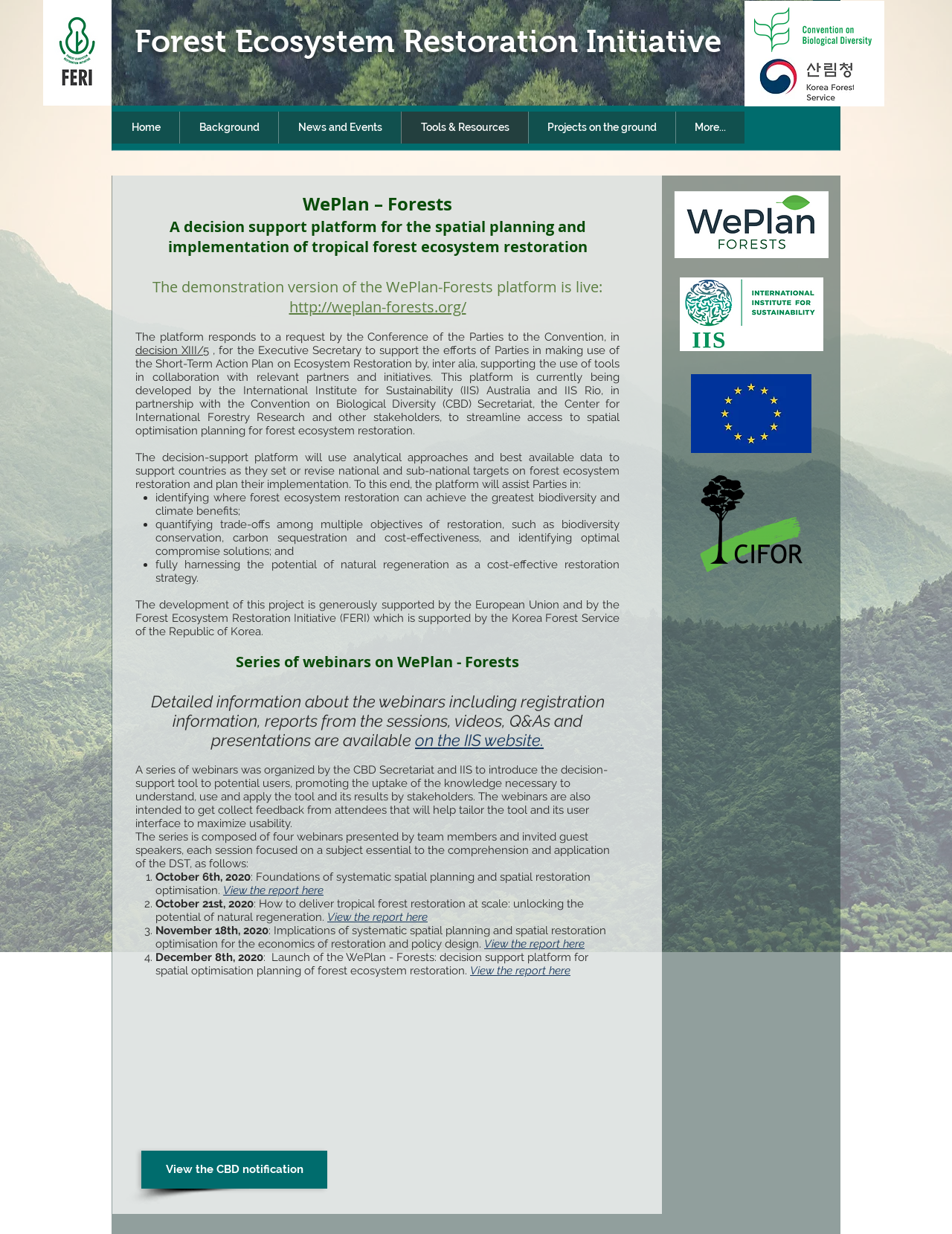What is the purpose of the WePlan-Forests platform?
From the image, respond using a single word or phrase.

Decision support for forest ecosystem restoration